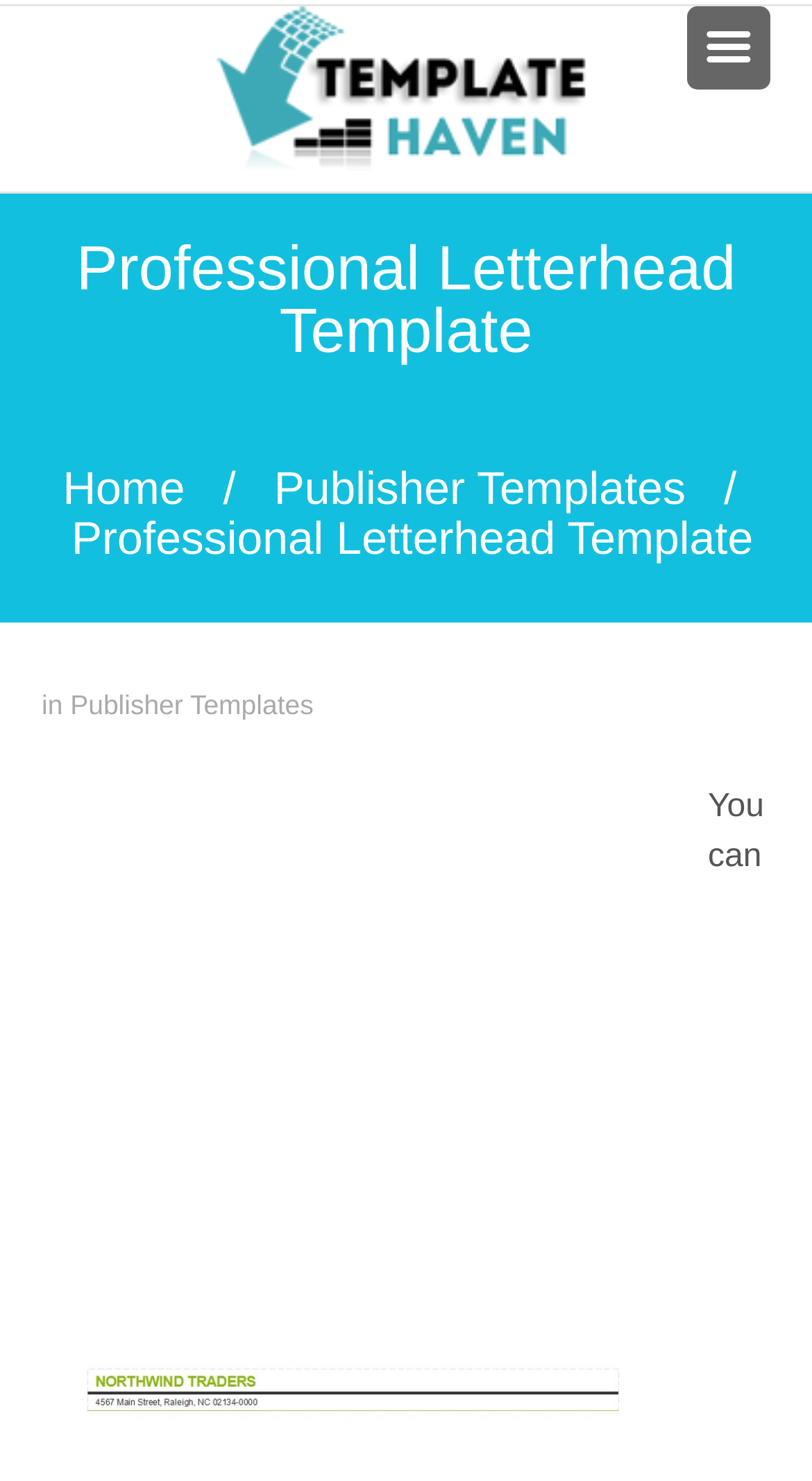Use a single word or phrase to answer this question: 
What is the category of the template?

Publisher Templates